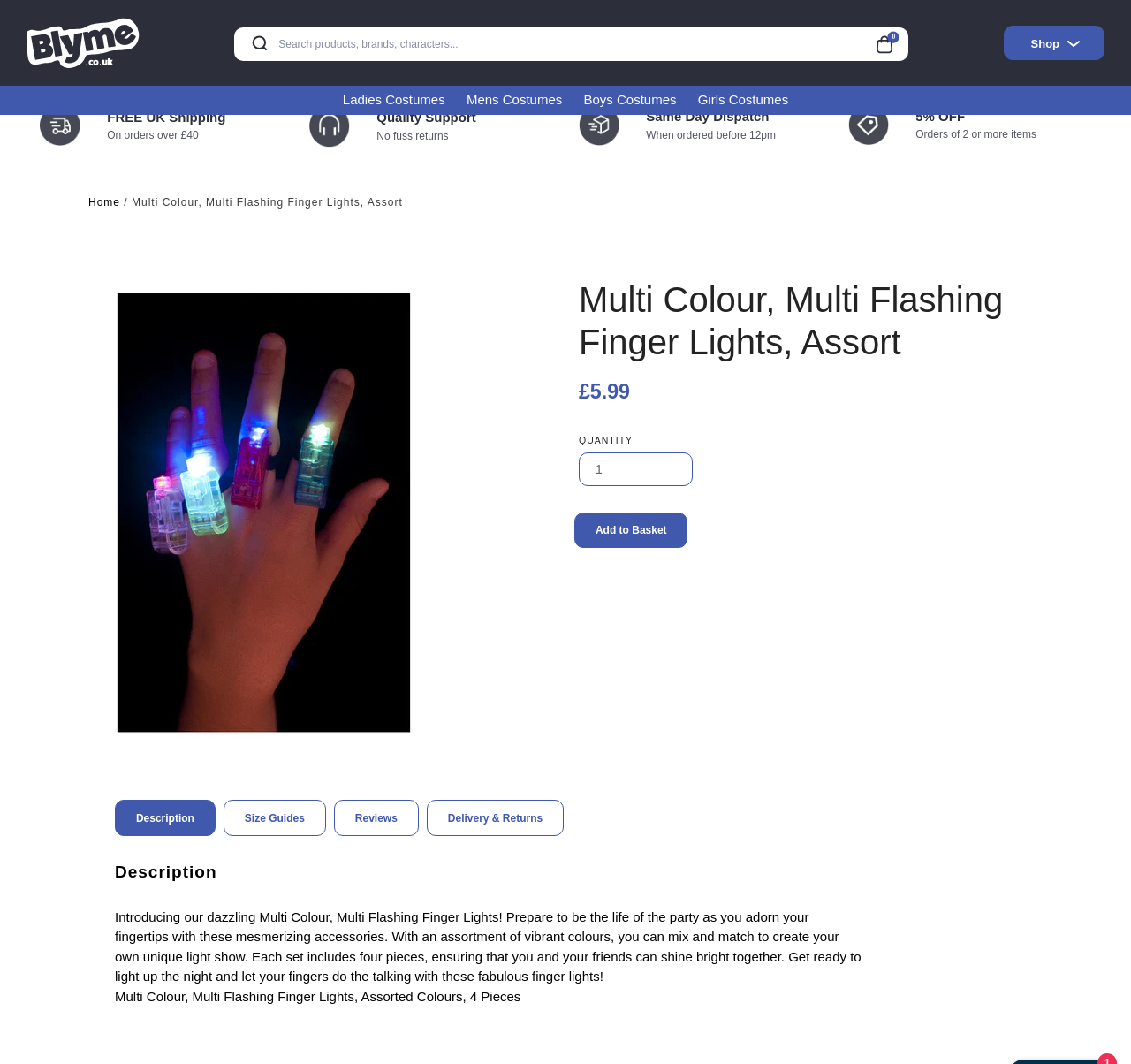Please find and report the bounding box coordinates of the element to click in order to perform the following action: "Add to Basket". The coordinates should be expressed as four float numbers between 0 and 1, in the format [left, top, right, bottom].

[0.508, 0.498, 0.611, 0.532]